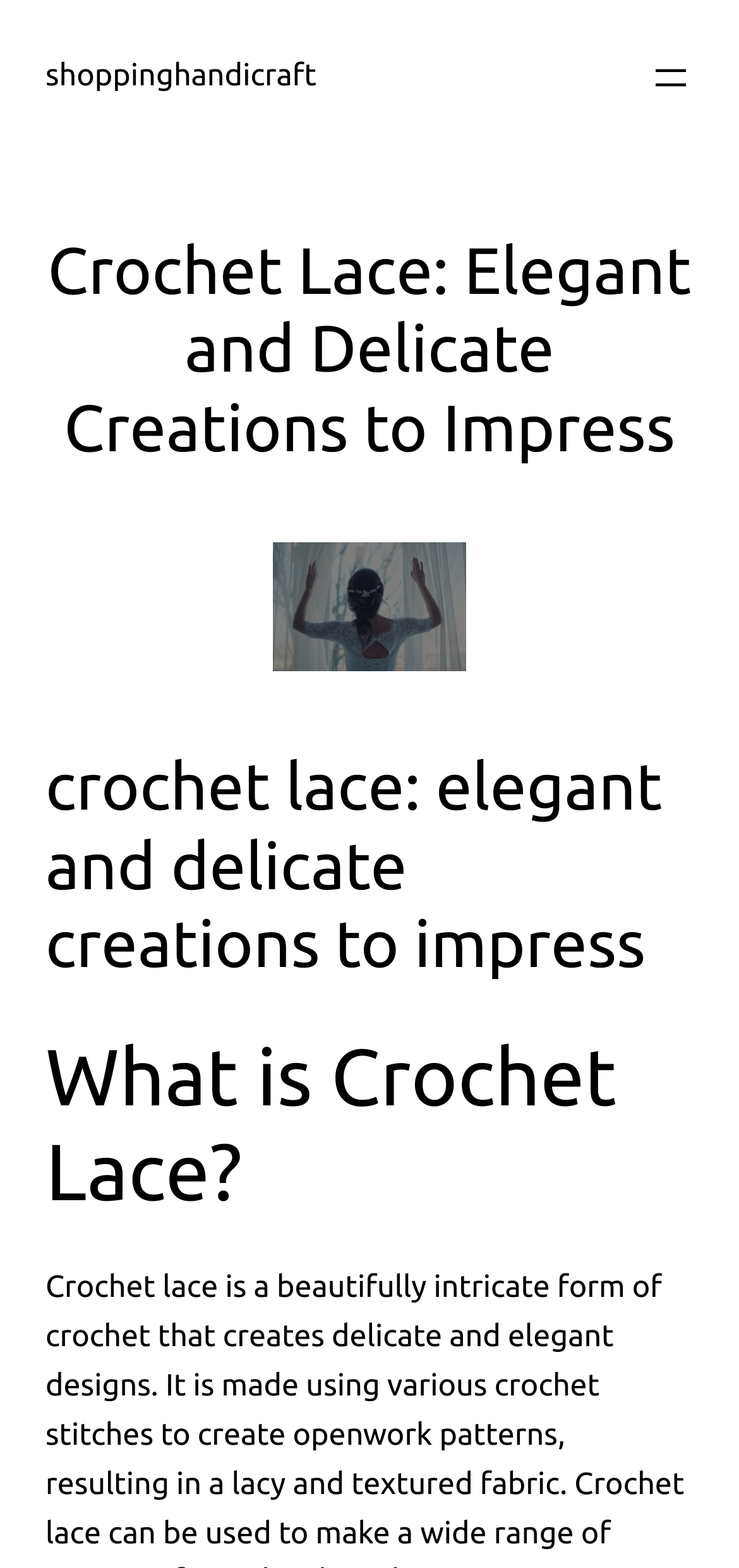Please provide a comprehensive answer to the question based on the screenshot: What is the purpose of the button 'Open menu'?

The button 'Open menu' is a navigation element, and its purpose is to open a menu, likely containing links to other sections of the website or related content.